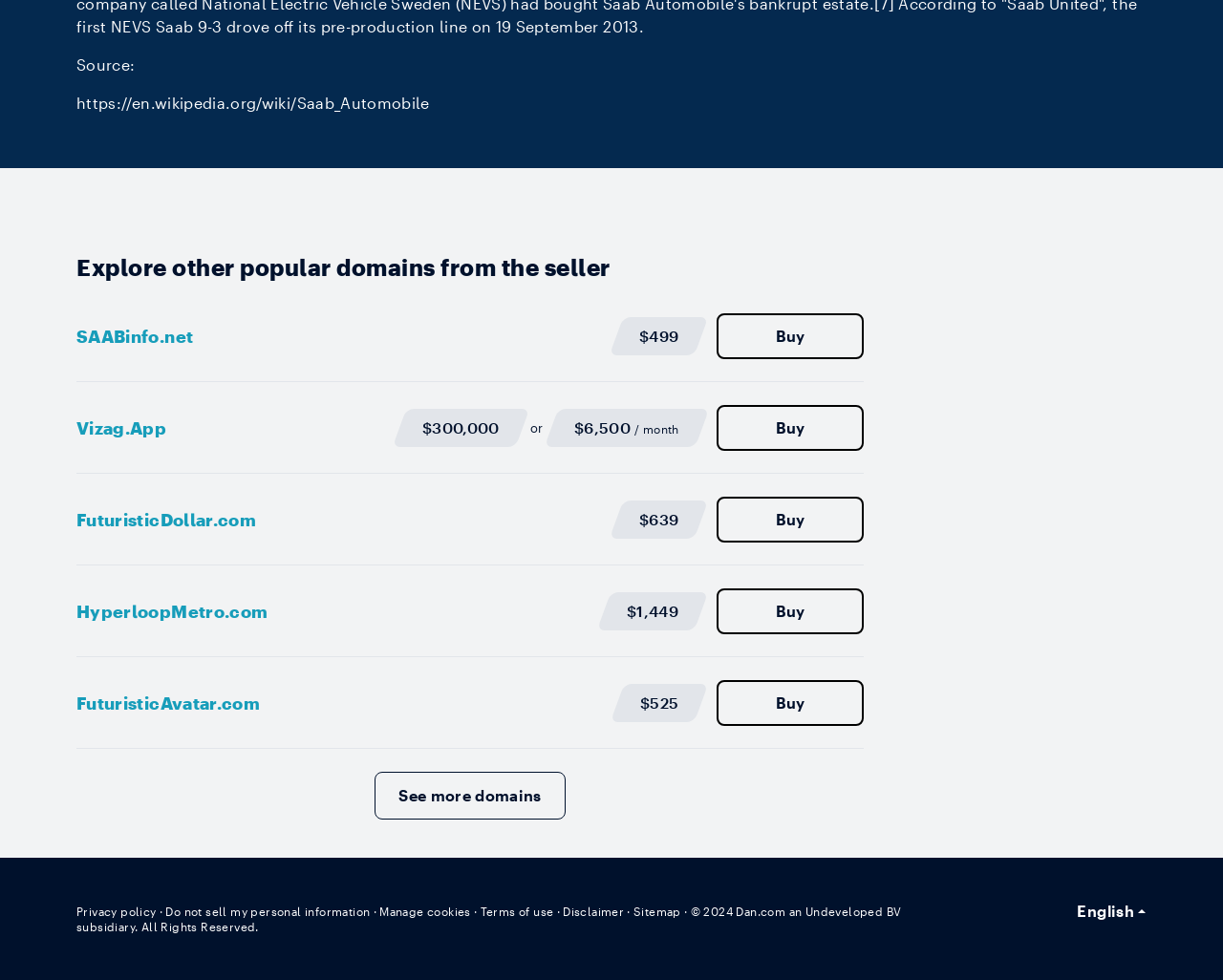Bounding box coordinates are specified in the format (top-left x, top-left y, bottom-right x, bottom-right y). All values are floating point numbers bounded between 0 and 1. Please provide the bounding box coordinate of the region this sentence describes: Privacy policy

[0.062, 0.923, 0.128, 0.937]